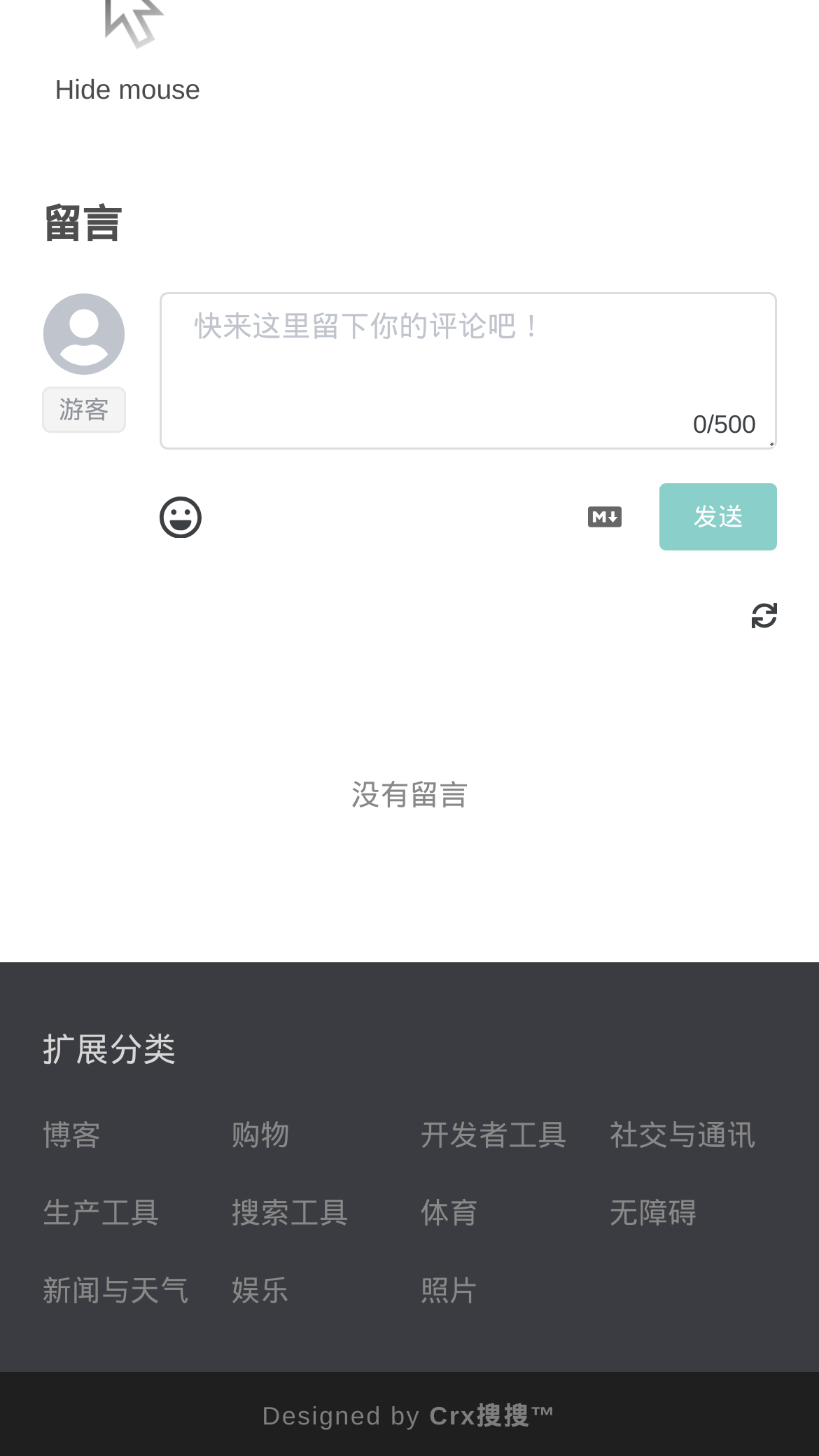Find the bounding box coordinates of the element I should click to carry out the following instruction: "Click on the Crx搜搜™ link".

[0.524, 0.963, 0.68, 0.983]